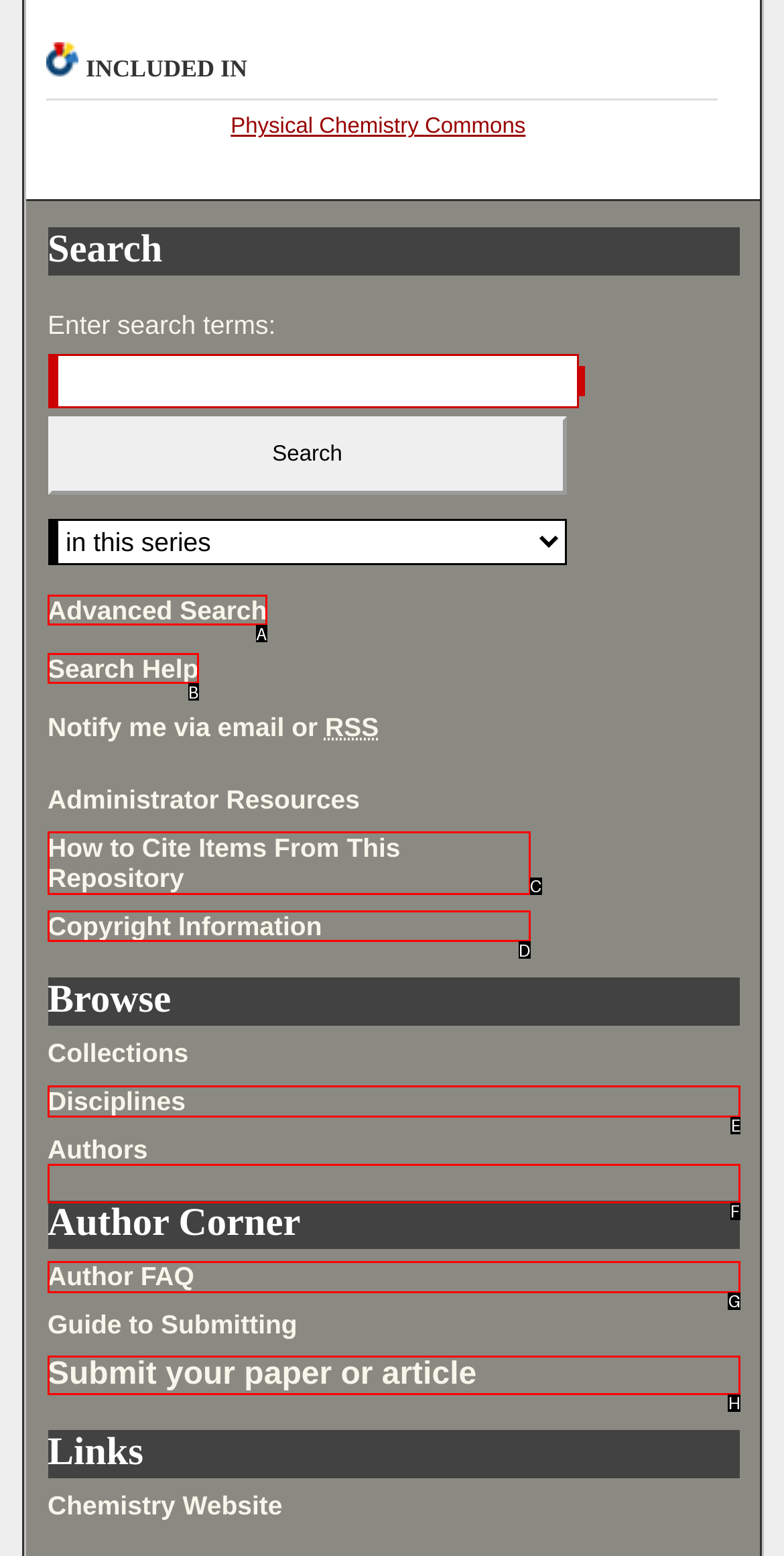Determine which HTML element should be clicked for this task: Browse categories under Uncategorized
Provide the option's letter from the available choices.

None